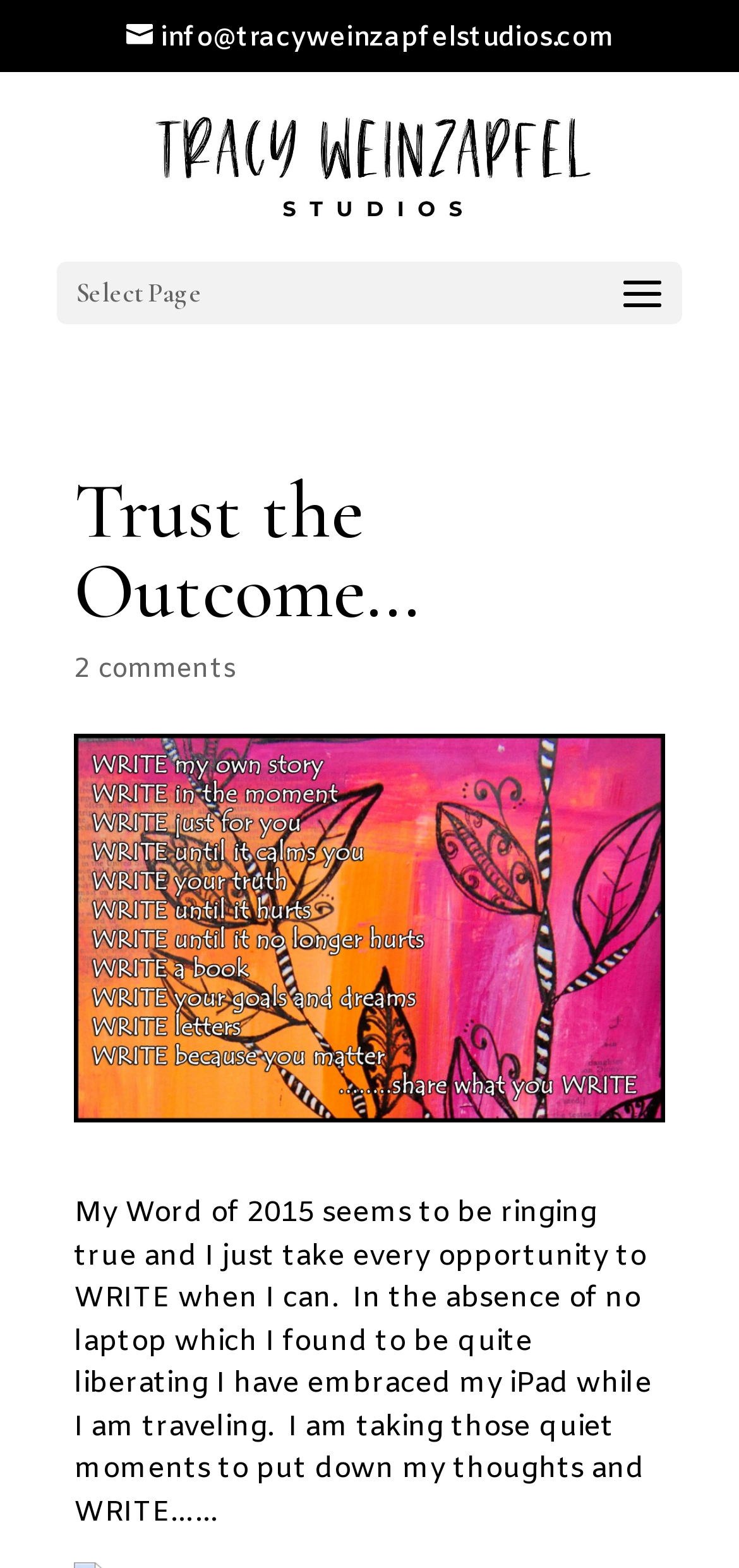Explain the webpage's design and content in an elaborate manner.

This webpage appears to be a personal blog or journal entry by Tracy Weinzapfel. At the top left corner, there is a link to contact the author via email, "info@tracyweinzapfelstudios.com". Next to it, there is a link to the author's name, "Tracy Weinzapfel", accompanied by a small image of the author.

Below these links, there is a dropdown menu labeled "Select Page". The main content of the page is headed by a title, "Trust the Outcome…", which is centered at the top of the page. Underneath the title, there is a link indicating that there are "2 comments" on this post.

The main body of the text is a personal reflection by the author, discussing how their word of 2015 is still relevant and how they have been taking opportunities to write, even without a laptop. The author mentions using their iPad to write during quiet moments while traveling. The text is a single block of paragraphs, filling most of the page.